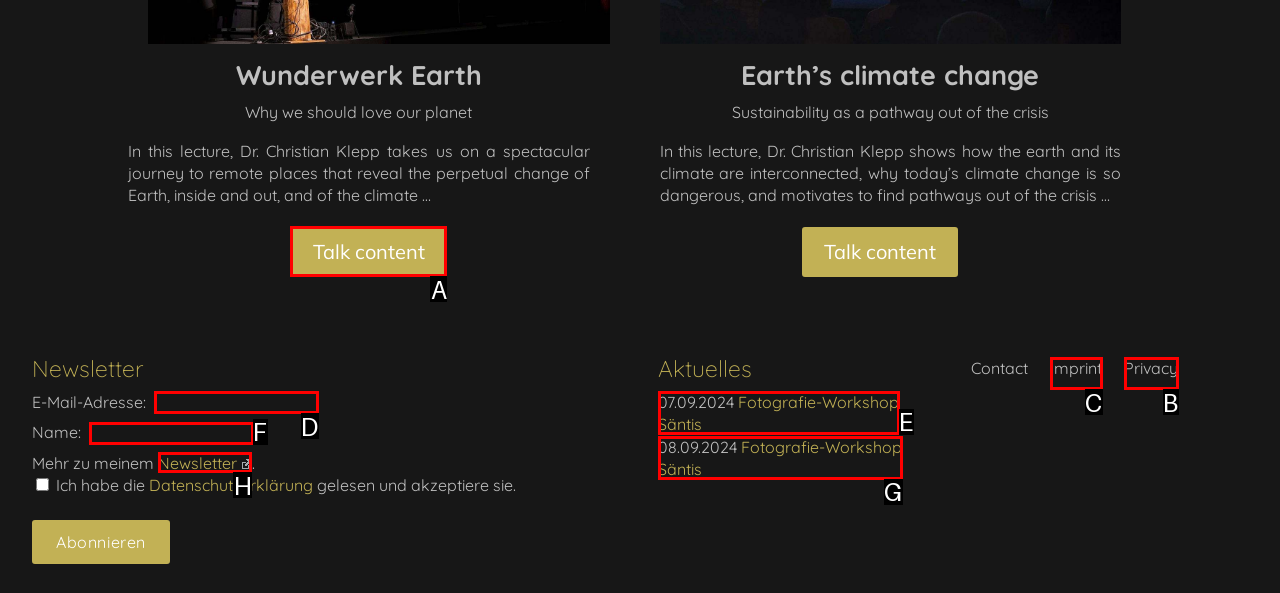Select the appropriate letter to fulfill the given instruction: Click the Home link
Provide the letter of the correct option directly.

None